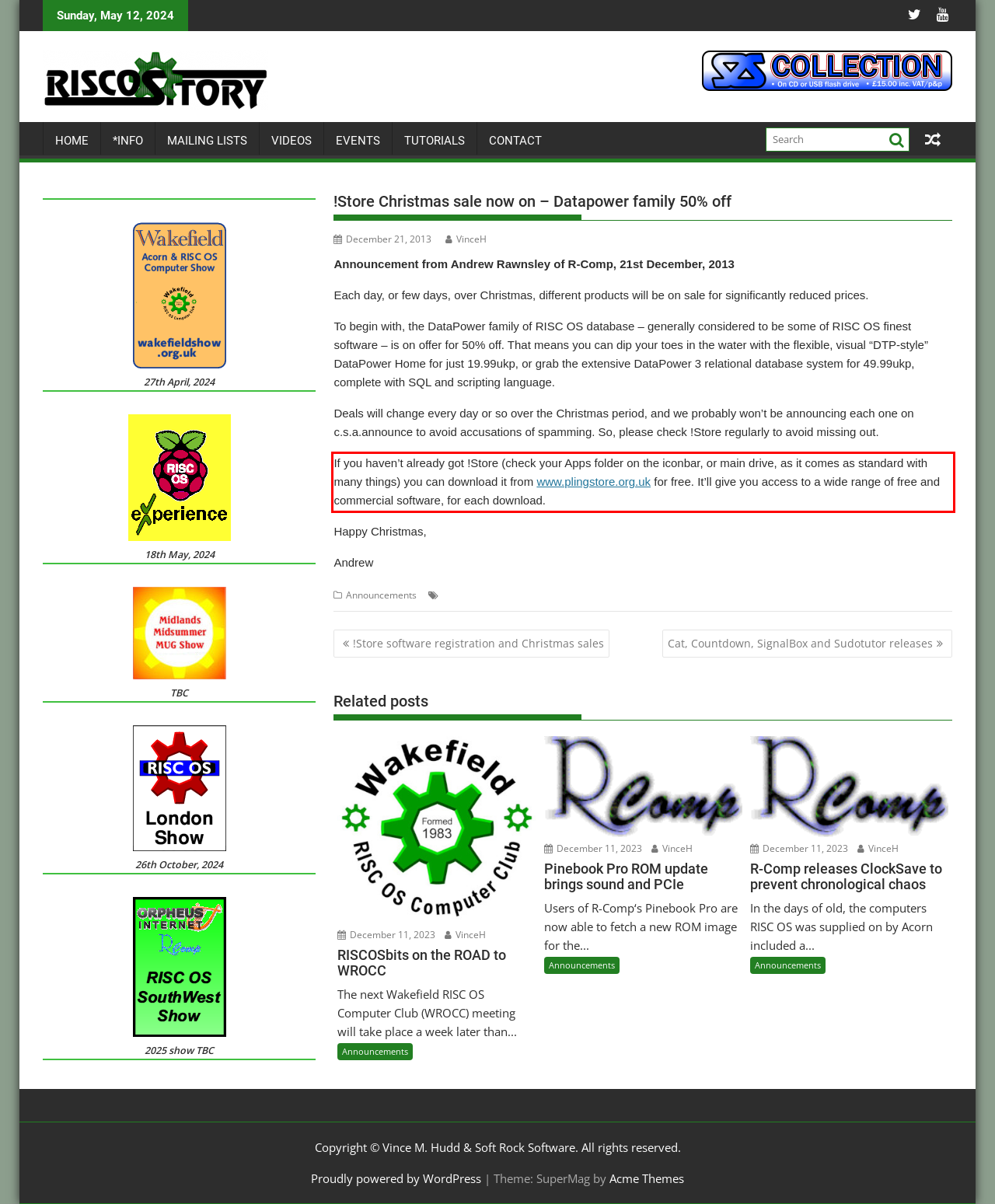You are provided with a screenshot of a webpage that includes a UI element enclosed in a red rectangle. Extract the text content inside this red rectangle.

If you haven’t already got !Store (check your Apps folder on the iconbar, or main drive, as it comes as standard with many things) you can download it from www.plingstore.org.uk for free. It’ll give you access to a wide range of free and commercial software, for each download.